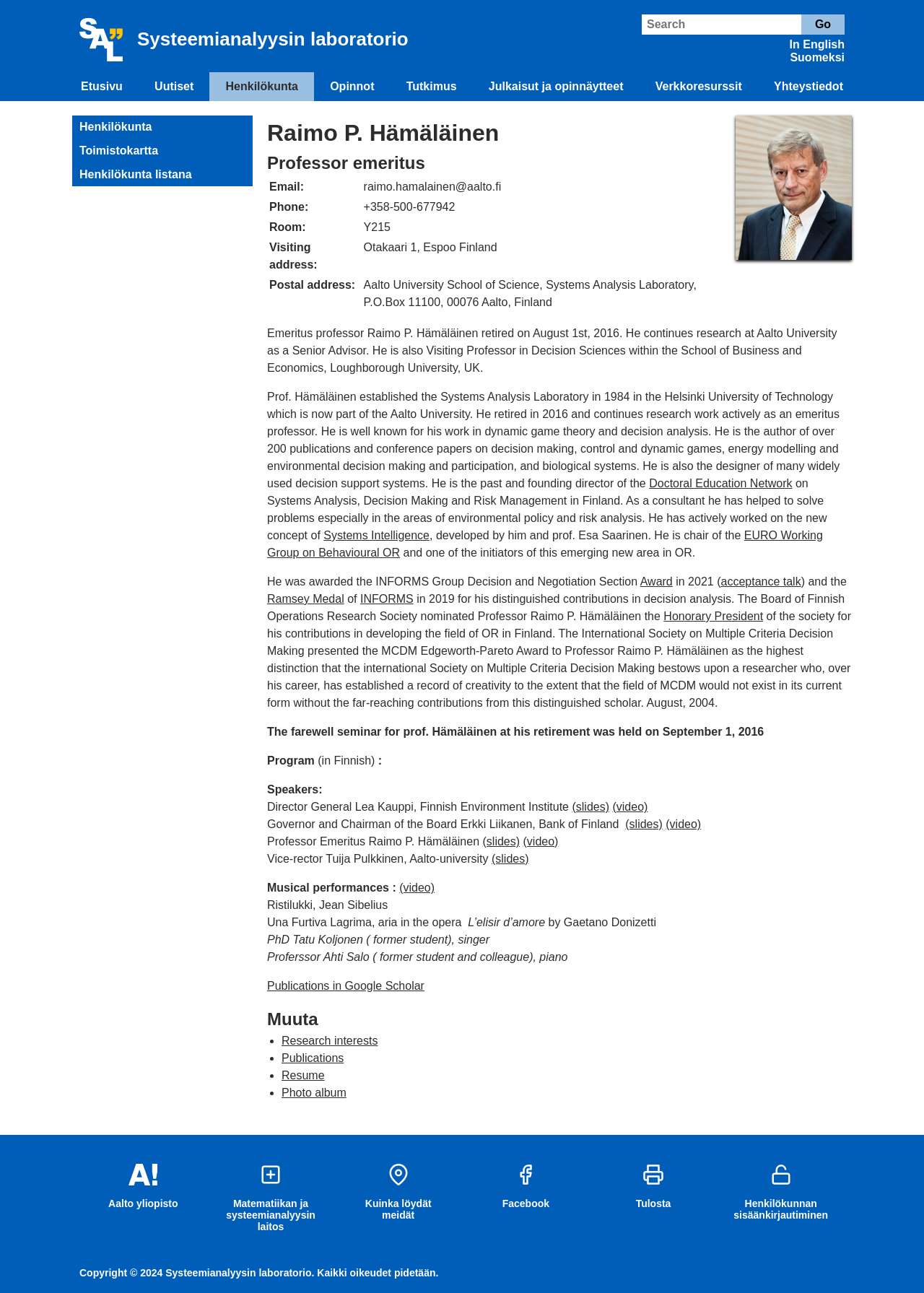Determine the bounding box coordinates of the clickable region to execute the instruction: "Contact Raimo P. Hämäläinen via email". The coordinates should be four float numbers between 0 and 1, denoted as [left, top, right, bottom].

[0.393, 0.137, 0.795, 0.152]